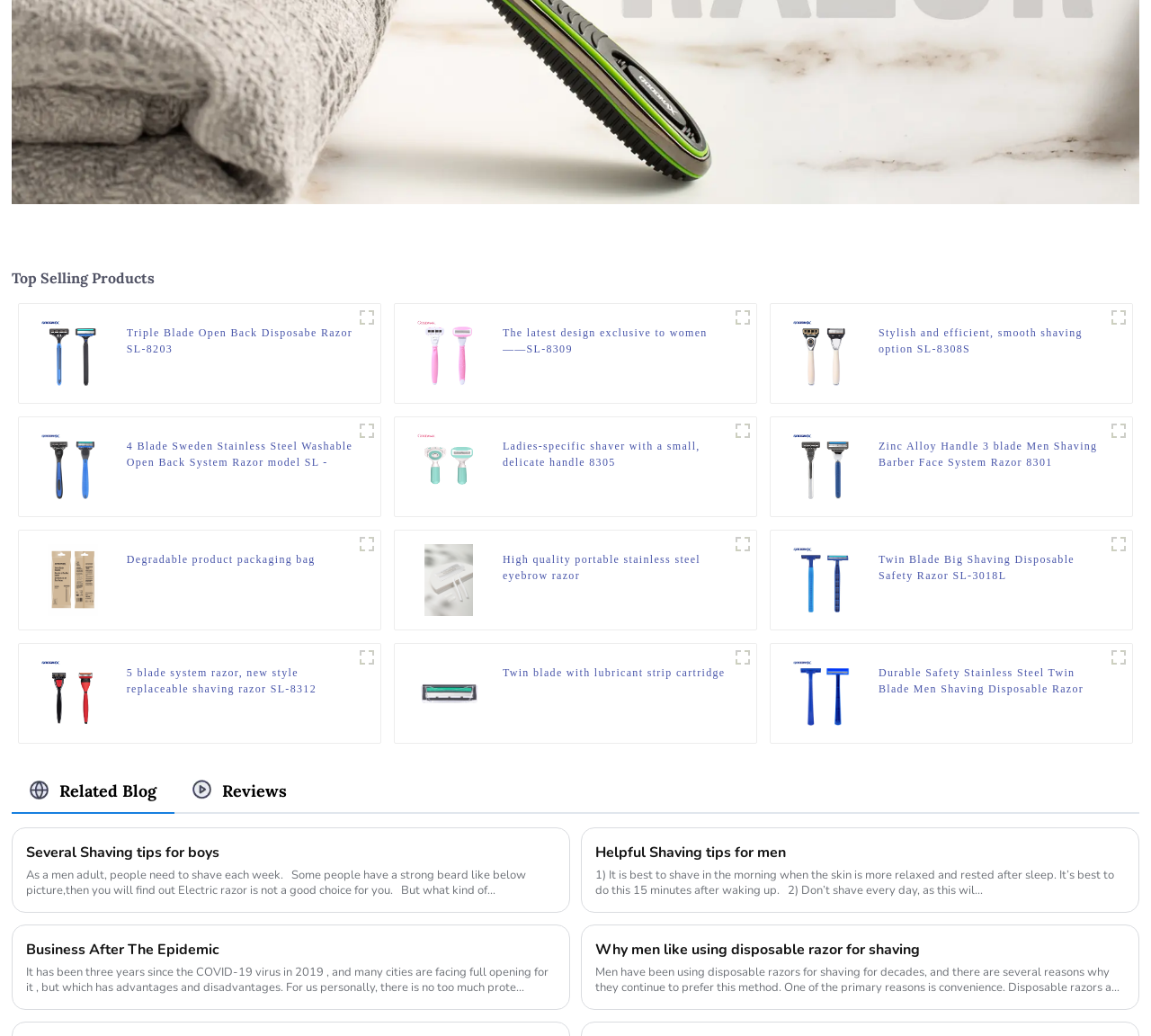Using the description: "Several Shaving tips for boys", identify the bounding box of the corresponding UI element in the screenshot.

[0.022, 0.813, 0.483, 0.834]